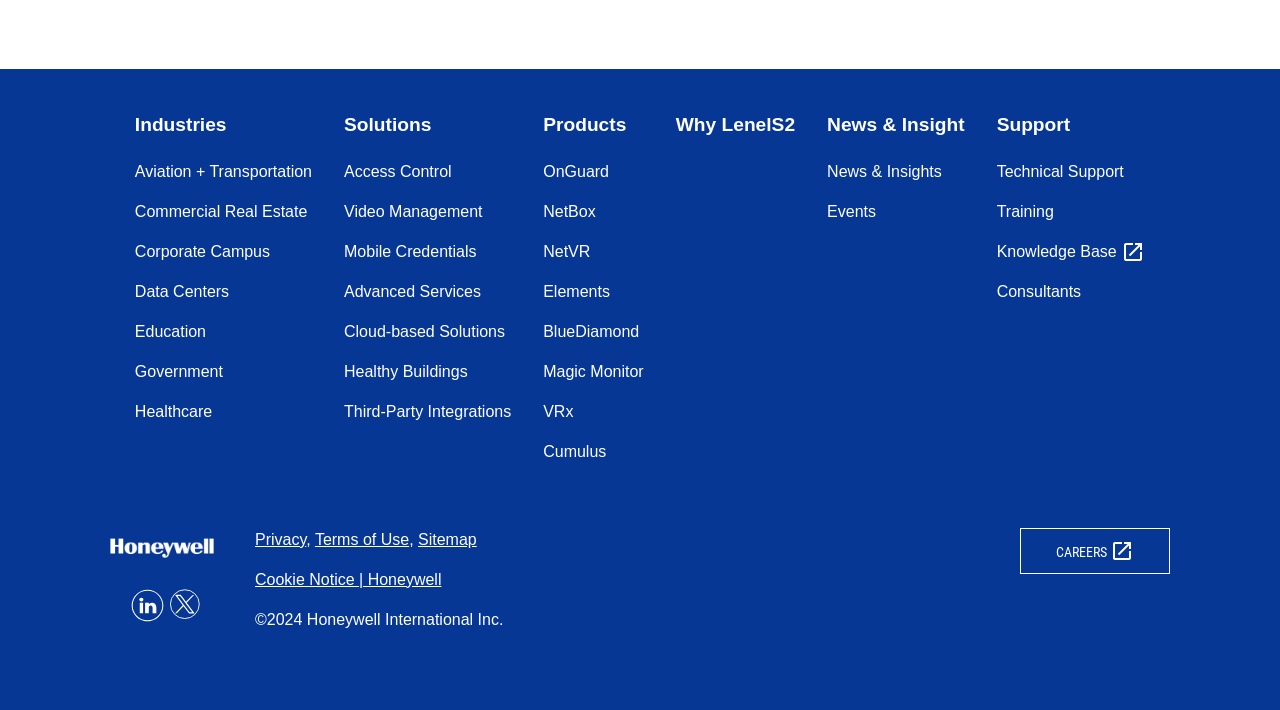Show the bounding box coordinates of the region that should be clicked to follow the instruction: "Get Technical Support."

[0.766, 0.213, 0.907, 0.27]